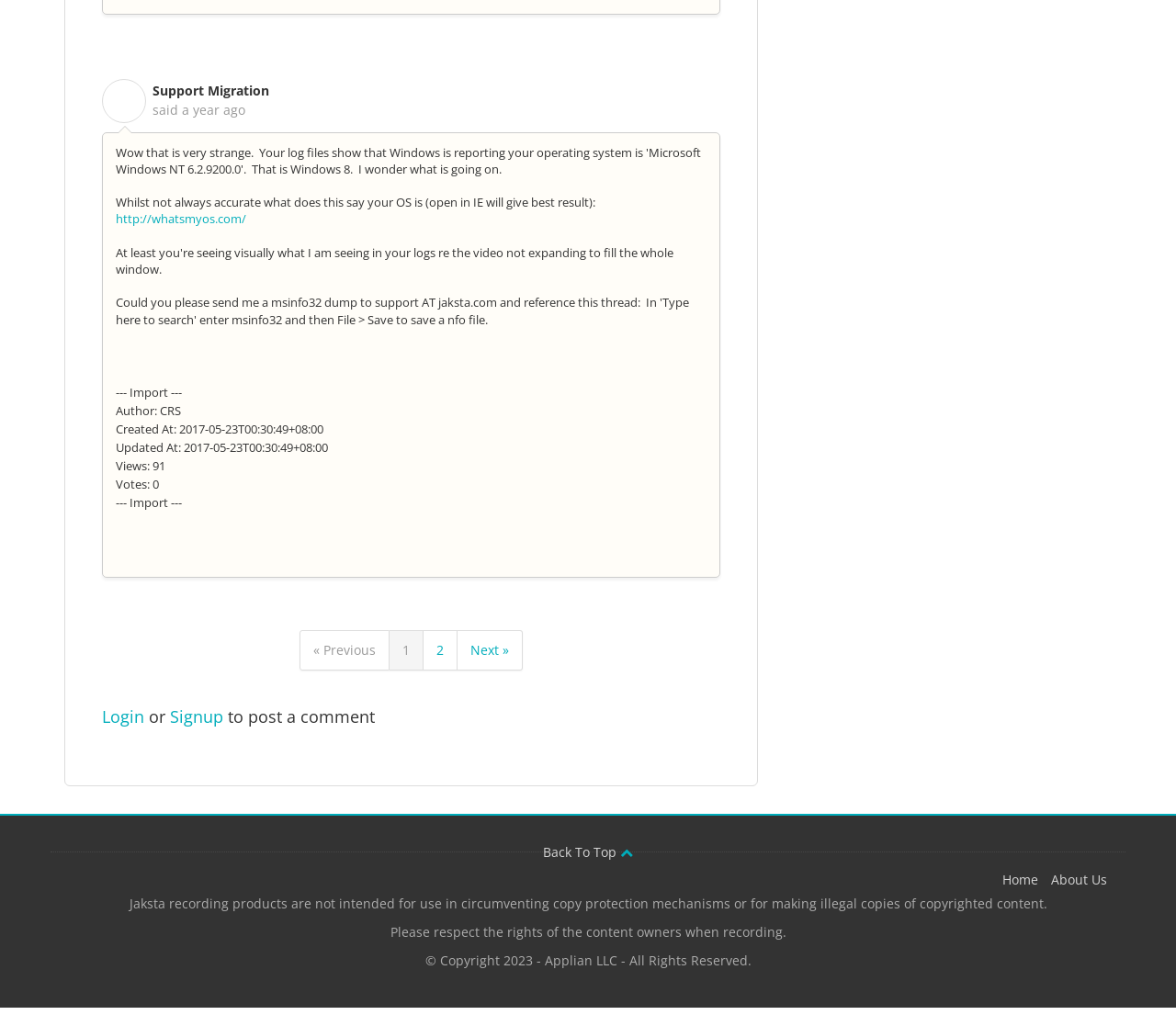What is the author of the thread?
Provide a detailed answer to the question, using the image to inform your response.

The author of the thread can be found by looking at the static text element 'Author: CRS' which is located below the thread title, indicating that the author of the thread is CRS.